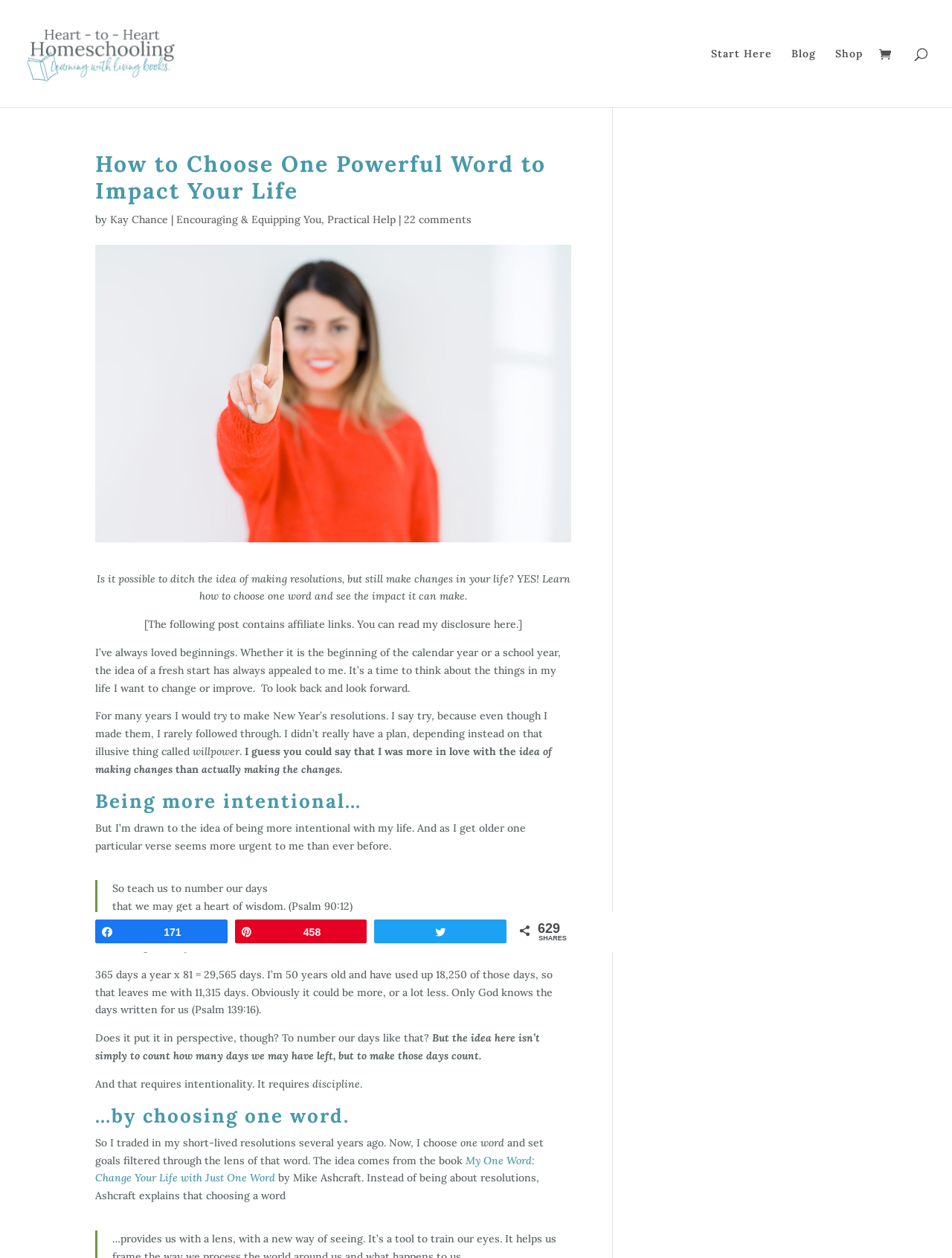Please identify the bounding box coordinates of the clickable area that will allow you to execute the instruction: "Visit the 'Blog' page".

[0.831, 0.038, 0.857, 0.085]